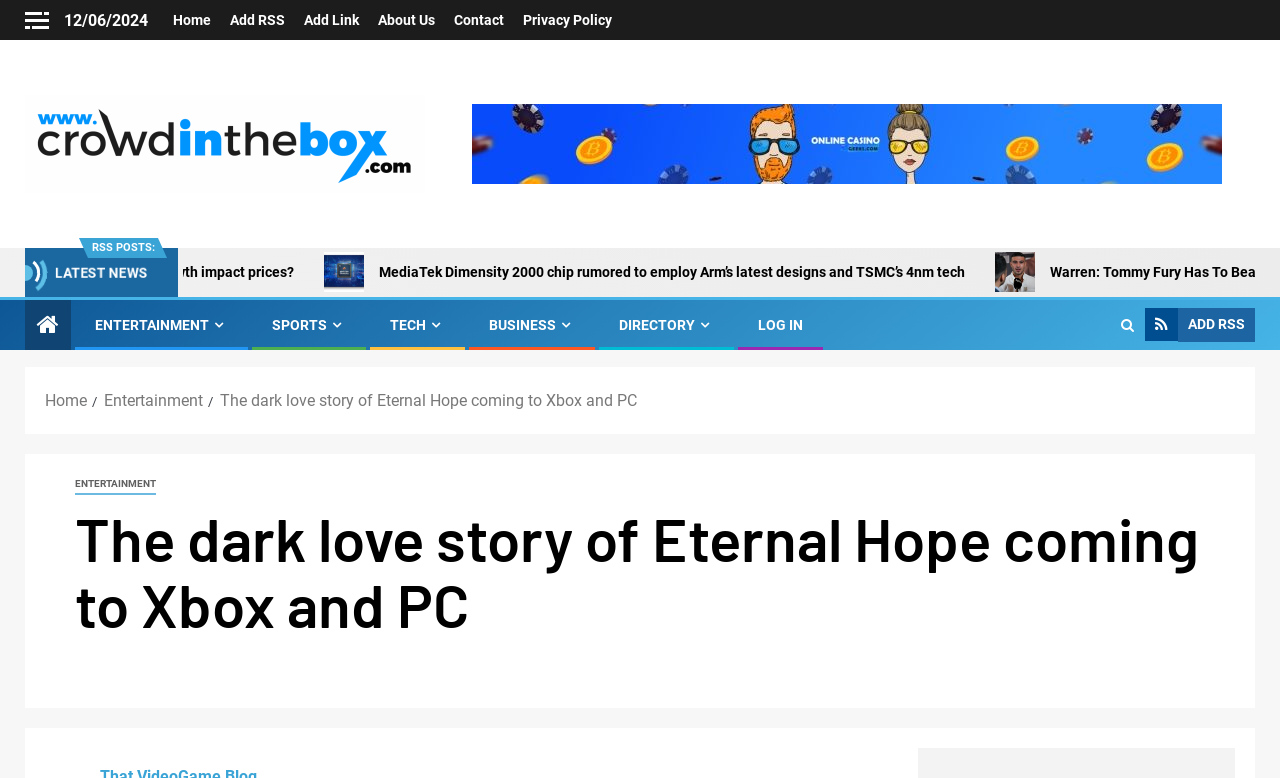Identify the bounding box coordinates for the element that needs to be clicked to fulfill this instruction: "Log in". Provide the coordinates in the format of four float numbers between 0 and 1: [left, top, right, bottom].

[0.592, 0.407, 0.627, 0.428]